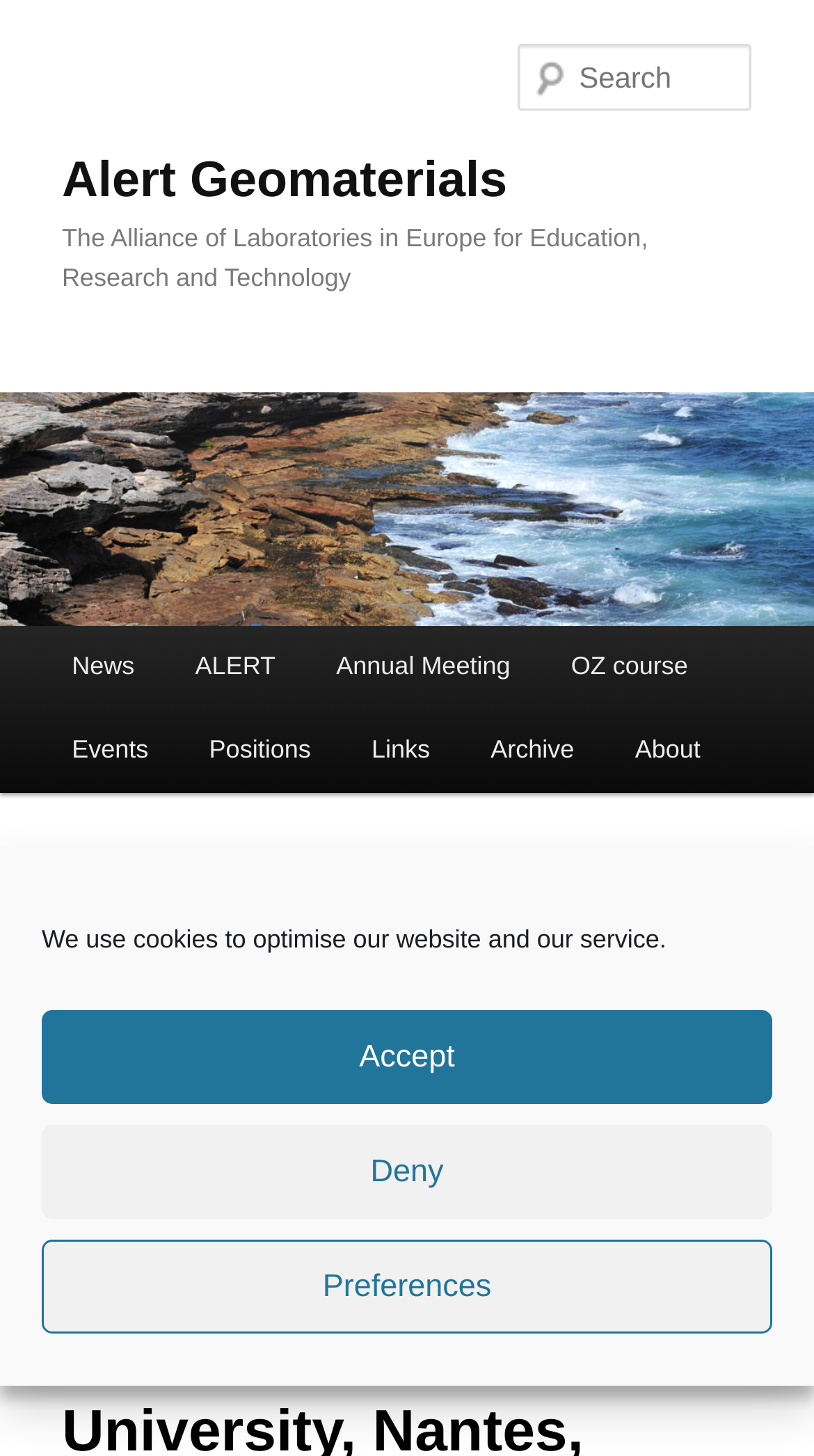What are the main menu items on this webpage?
Please answer using one word or phrase, based on the screenshot.

News, ALERT, Annual Meeting, etc.